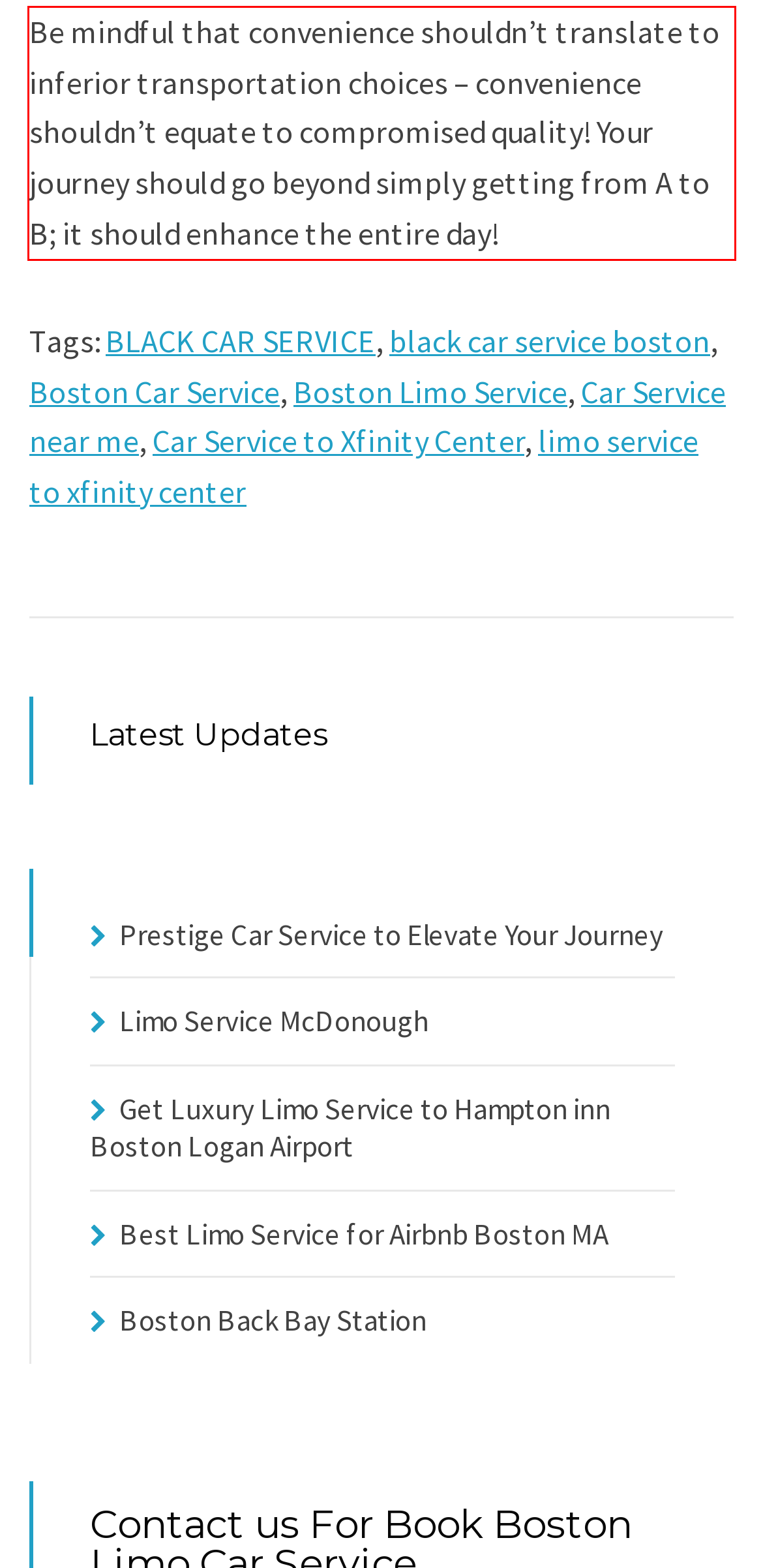Please identify the text within the red rectangular bounding box in the provided webpage screenshot.

Be mindful that convenience shouldn’t translate to inferior transportation choices – convenience shouldn’t equate to compromised quality! Your journey should go beyond simply getting from A to B; it should enhance the entire day!